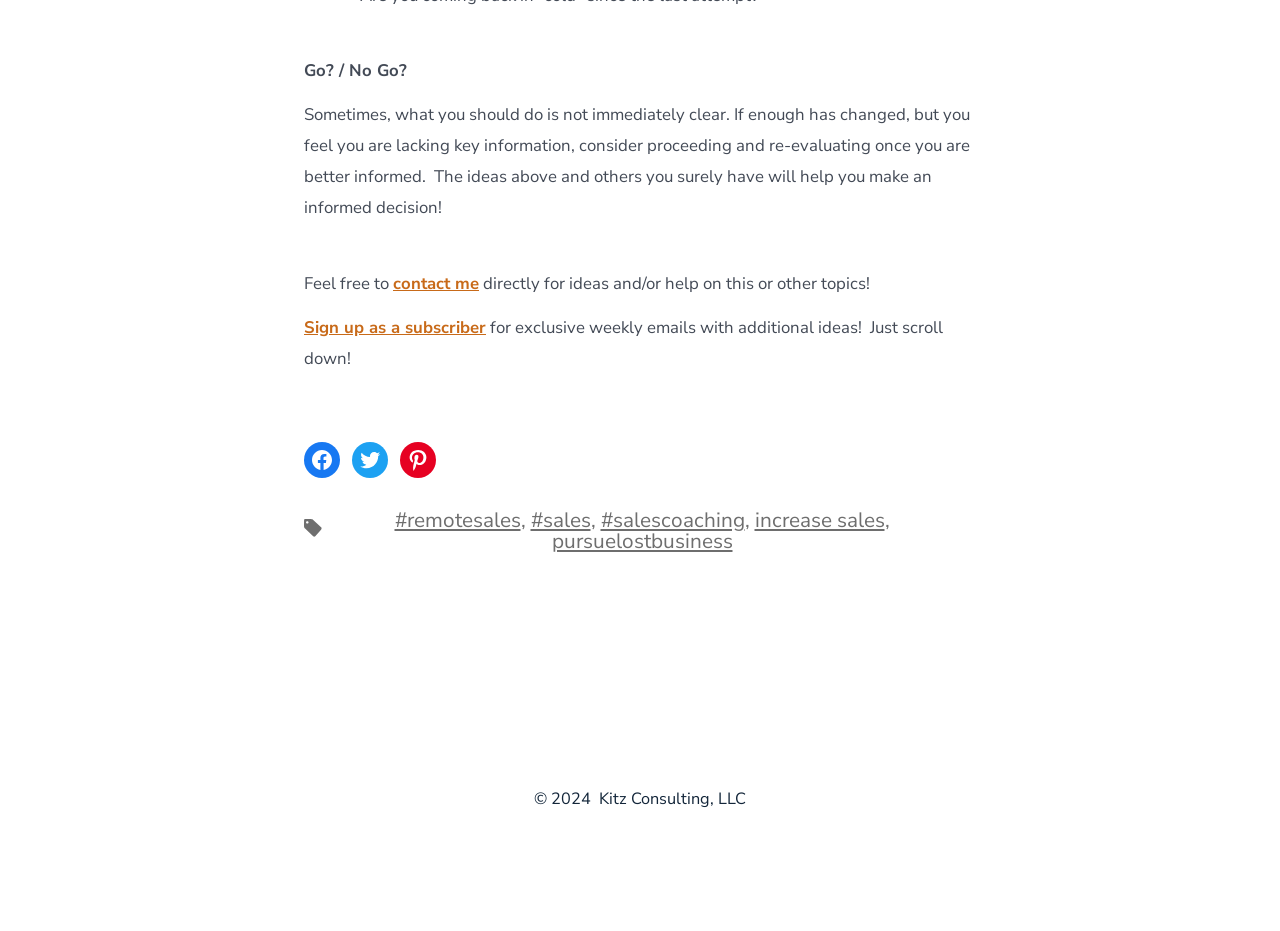Extract the bounding box coordinates of the UI element described by: "pursuelostbusiness". The coordinates should include four float numbers ranging from 0 to 1, e.g., [left, top, right, bottom].

[0.431, 0.566, 0.572, 0.596]